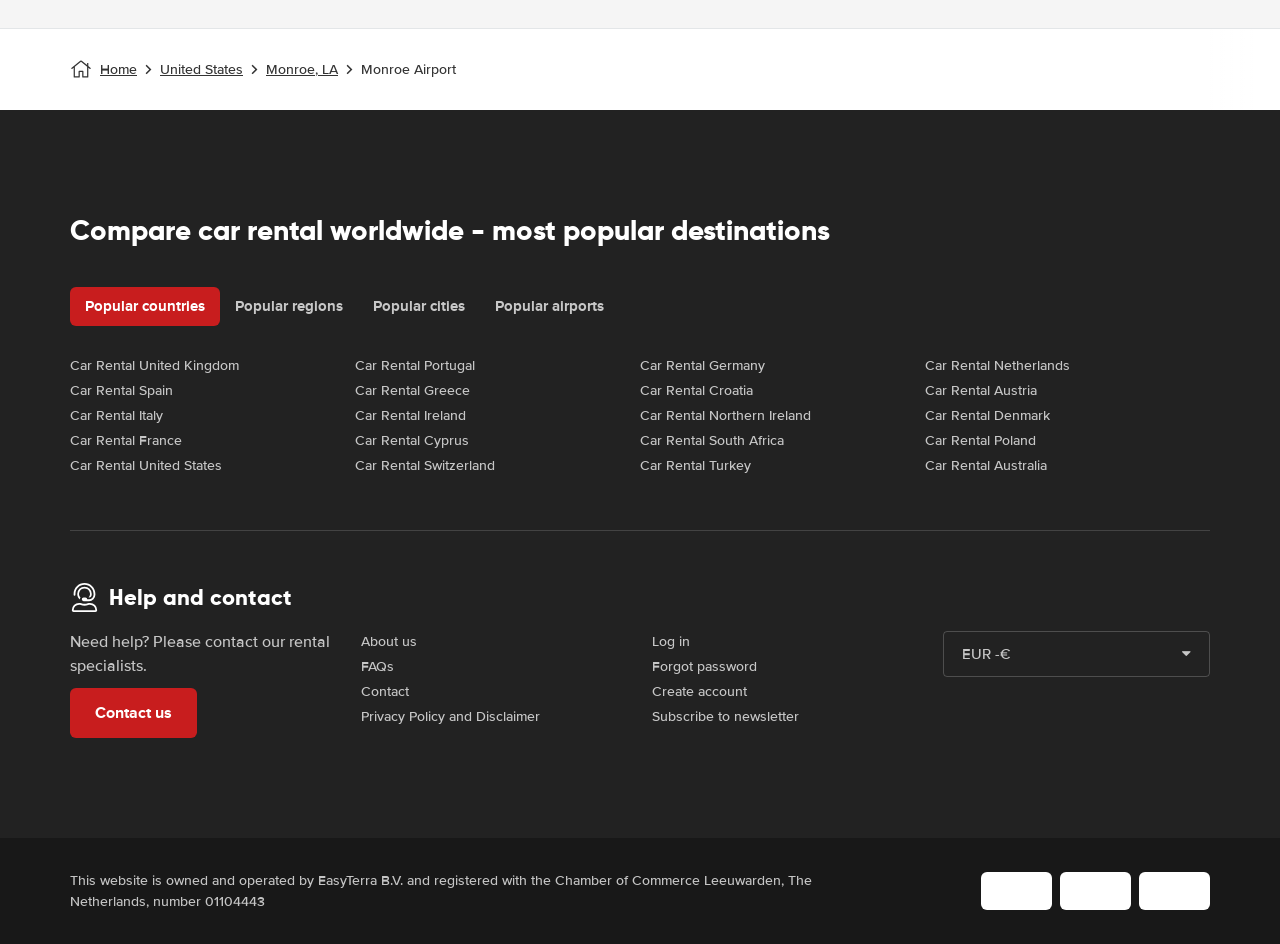What is the currency used on the website?
Examine the image and provide an in-depth answer to the question.

The answer can be found by looking at the StaticText element with the text 'EUR -' at coordinates [0.752, 0.683, 0.781, 0.702] and the adjacent StaticText element with the text '€' at coordinates [0.781, 0.683, 0.789, 0.702]. These elements are likely related to the currency used on the website.